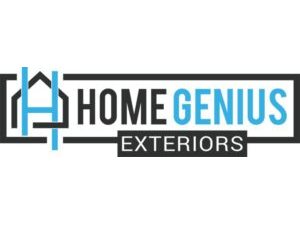Offer a detailed explanation of the image's components.

The image showcases the logo of "Home Genius Exteriors," a company specializing in exterior home services. The design features a modern aesthetic with a prominent blue color scheme and sleek typography. The logo includes a stylized house icon alongside the company name, clearly highlighting the business focus on home improvement and exterior projects. Positioned centrally, the text "HOME GENIUS" is bold and eye-catching, while "EXTERIORS" is presented in a contrasting color below, emphasizing the company's area of expertise. This logo effectively conveys a sense of professionalism and innovation in the home services industry.